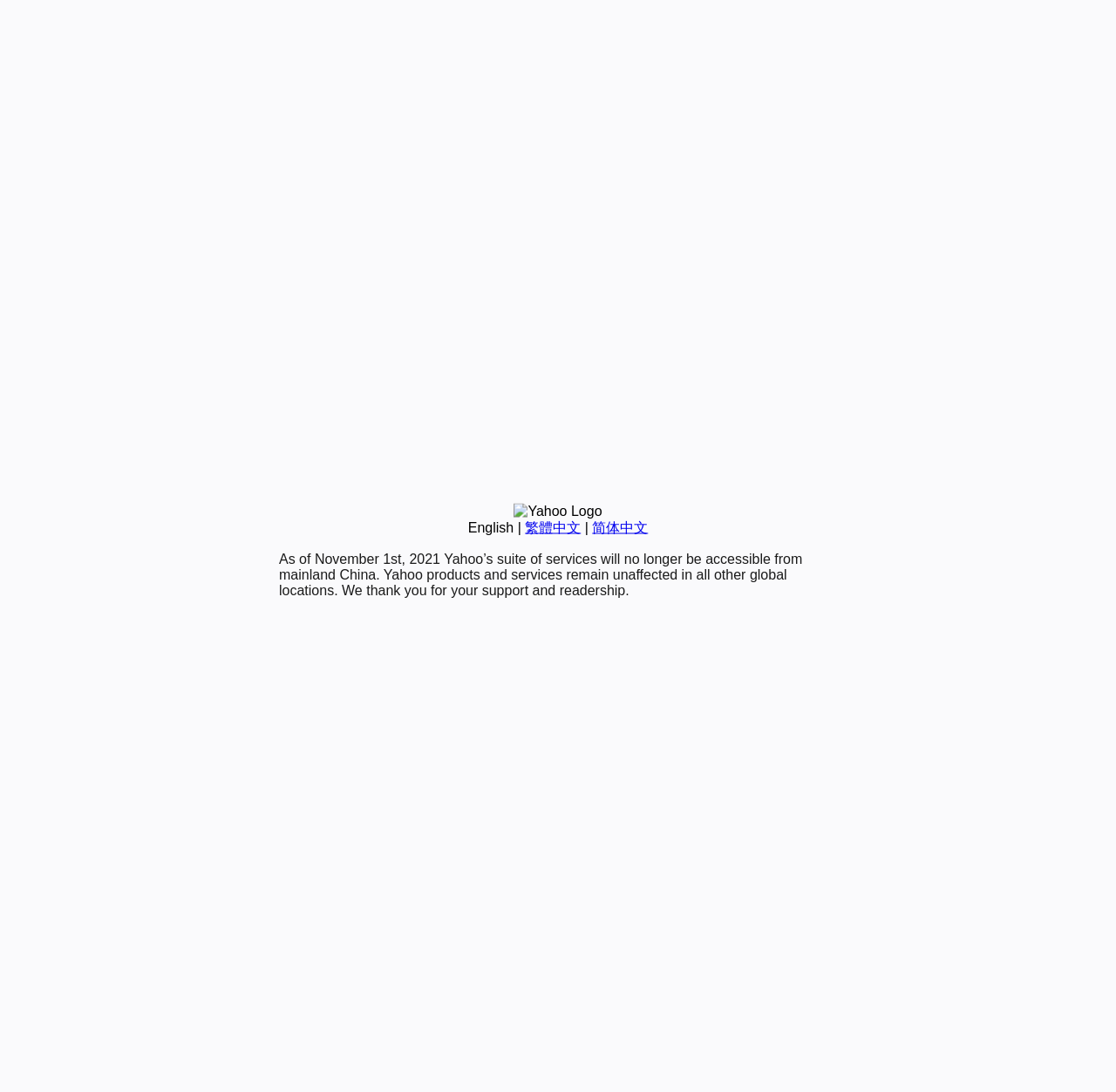Given the description of the UI element: "Happenings", predict the bounding box coordinates in the form of [left, top, right, bottom], with each value being a float between 0 and 1.

None